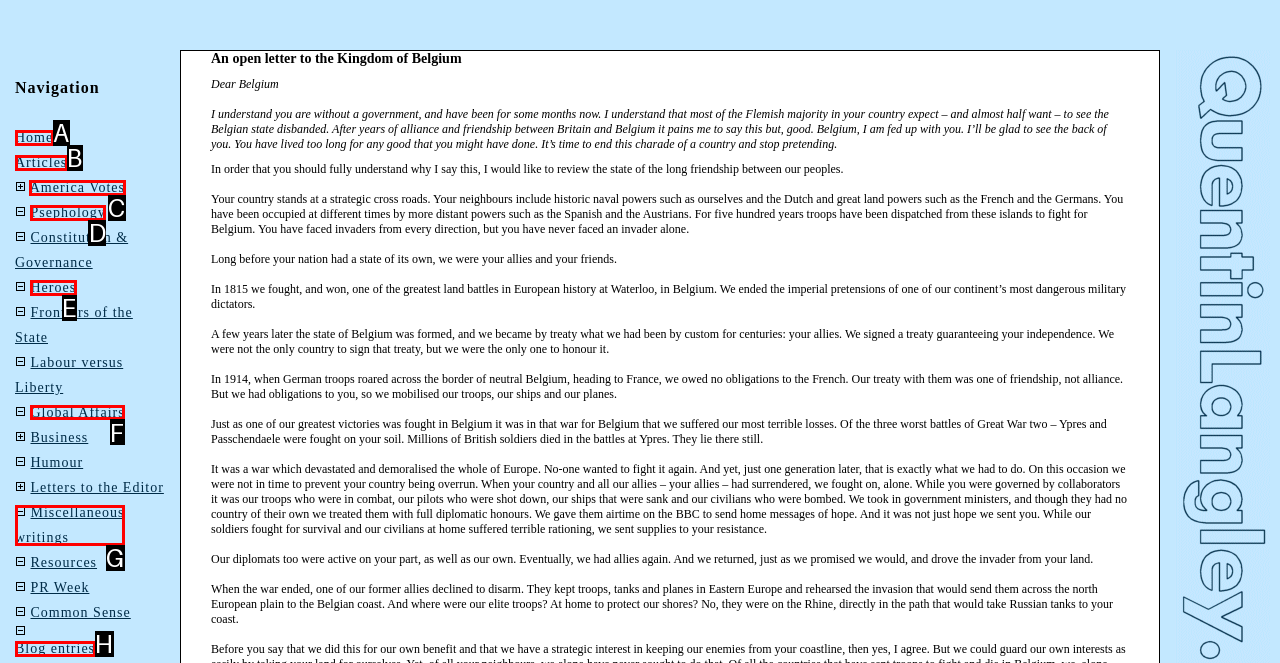Which choice should you pick to execute the task: Explore the 'Global Affairs' section
Respond with the letter associated with the correct option only.

F